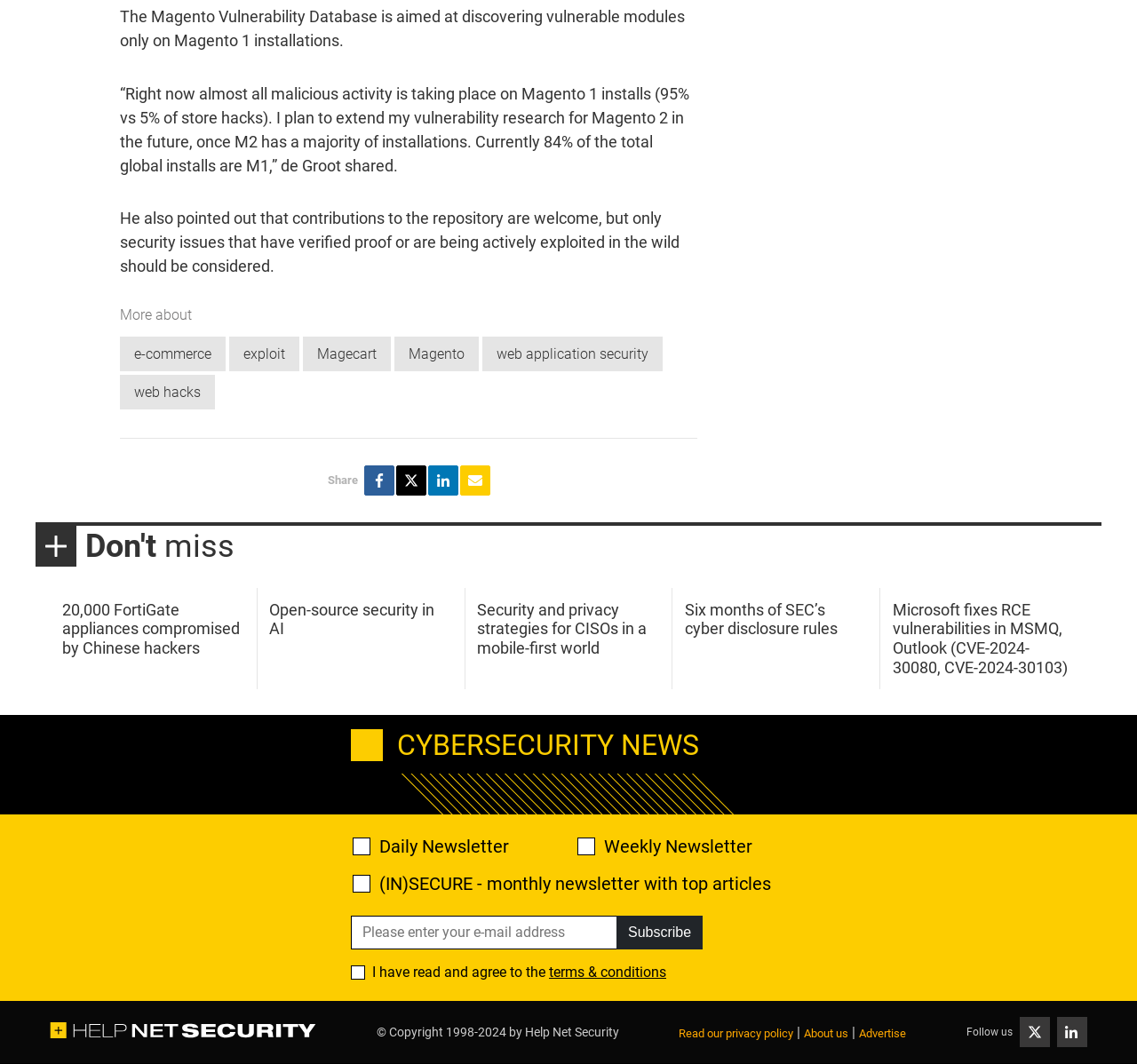Please mark the bounding box coordinates of the area that should be clicked to carry out the instruction: "Share on Facebook".

[0.32, 0.438, 0.346, 0.466]